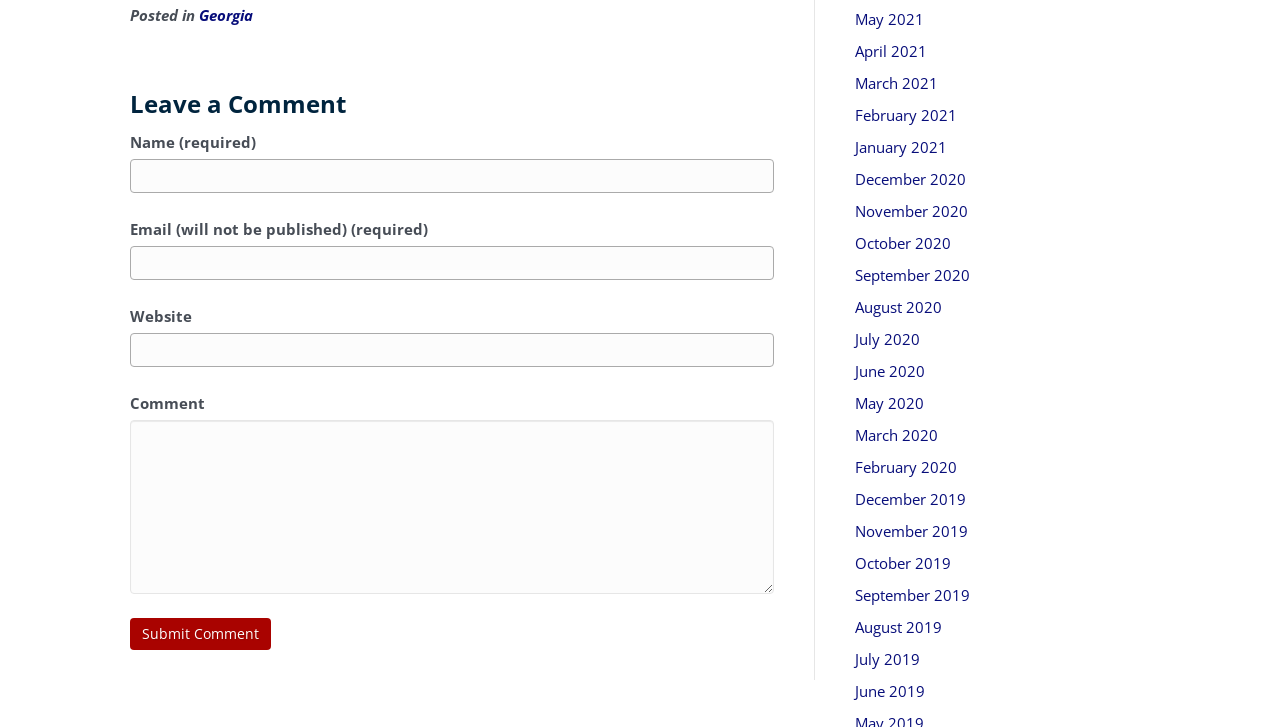What is the purpose of the text field labeled 'Name'?
Refer to the screenshot and deliver a thorough answer to the question presented.

The text field labeled 'Name' is required and is likely used to collect the user's name for commenting purposes.